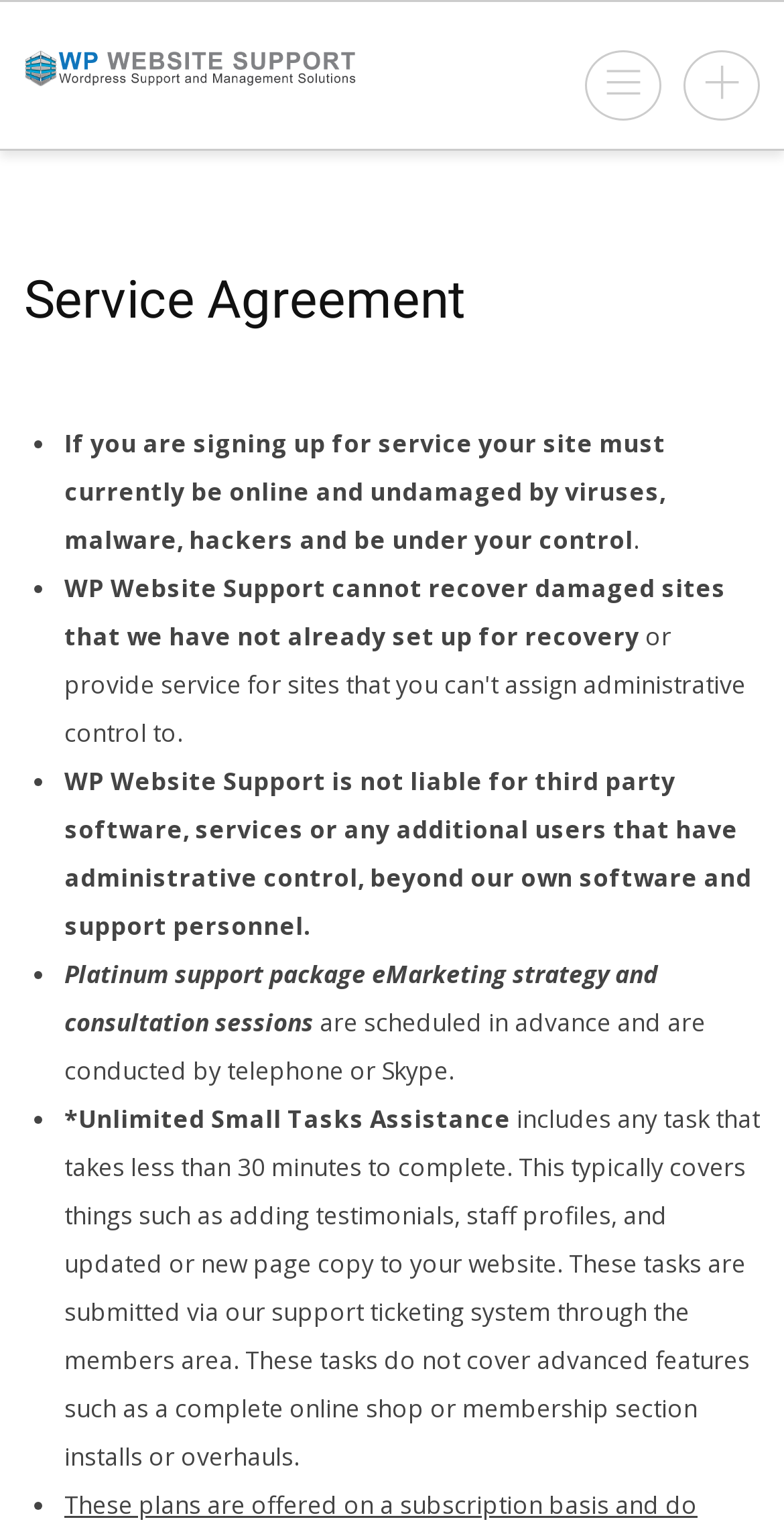Respond with a single word or short phrase to the following question: 
What is required for WP Website Support to work on a site?

Site must be online and undamaged